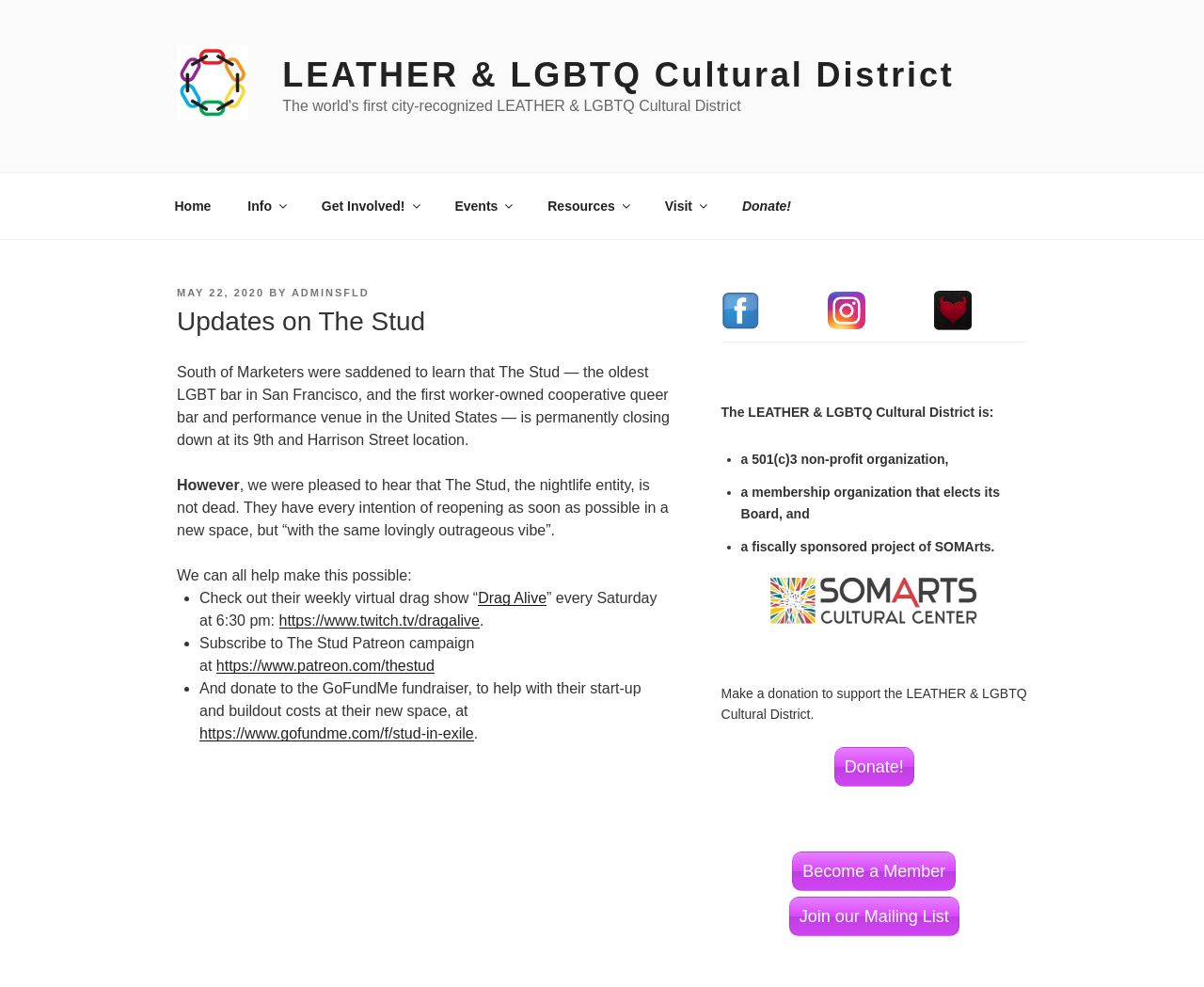Locate the bounding box coordinates of the area to click to fulfill this instruction: "Check out the weekly virtual drag show 'Drag Alive'". The bounding box should be presented as four float numbers between 0 and 1, in the order [left, top, right, bottom].

[0.397, 0.598, 0.454, 0.614]